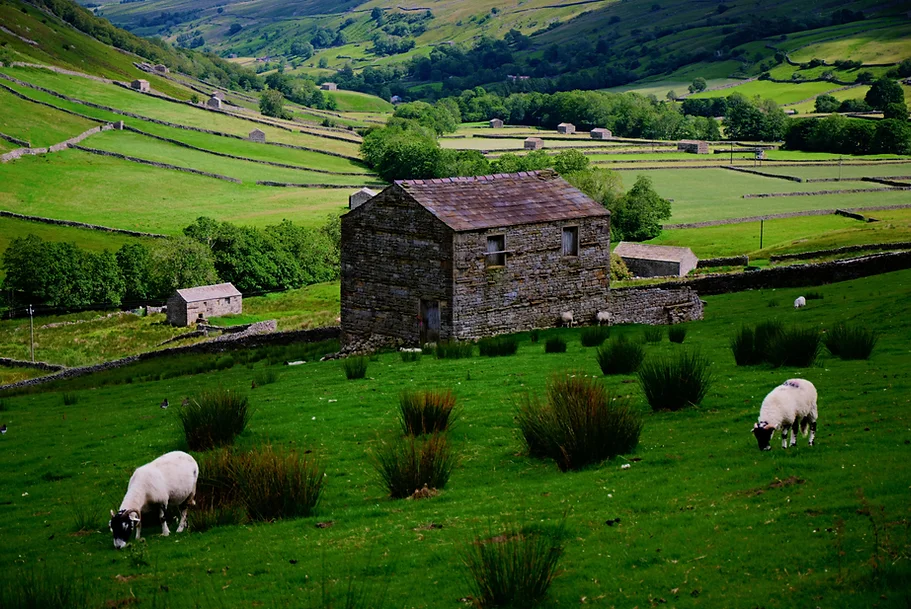What type of architecture is the stone building?
Look at the image and construct a detailed response to the question.

The stone building in the foreground has a rustic architecture, which blends harmoniously with the surrounding nature, adding to the pastoral charm of the setting.